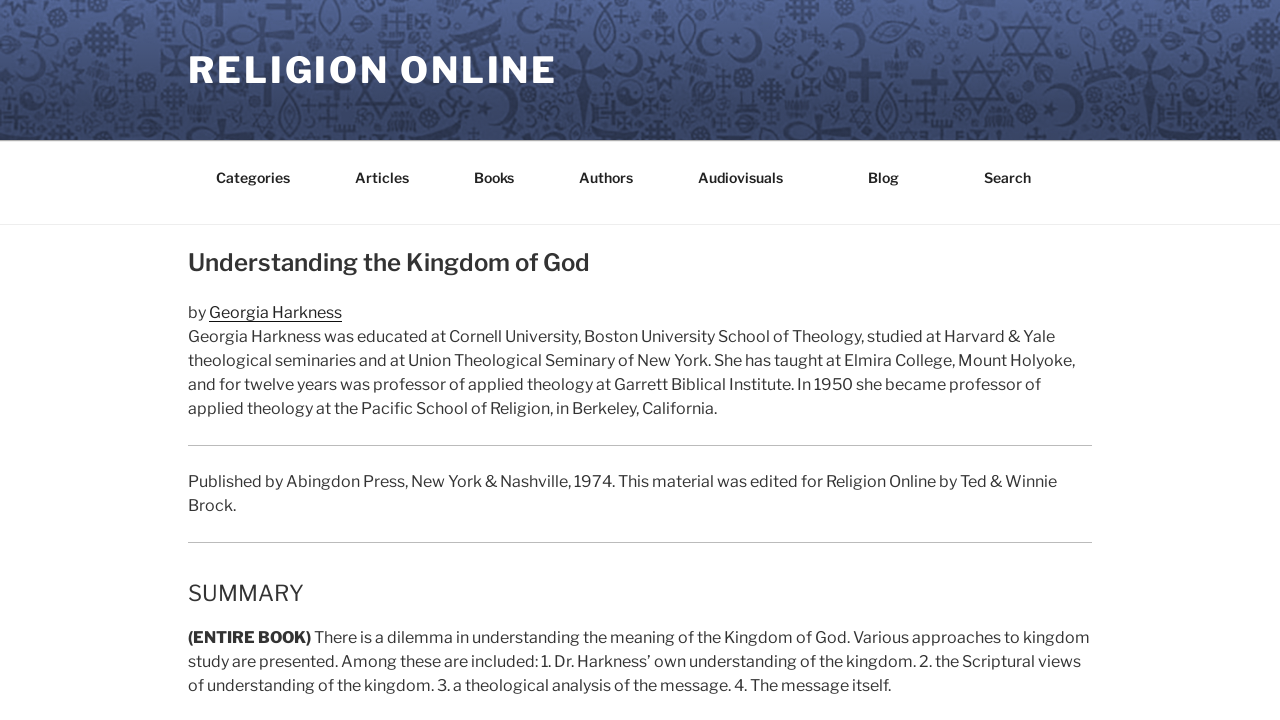Identify the bounding box coordinates for the UI element described as: "Authors".

[0.438, 0.212, 0.508, 0.28]